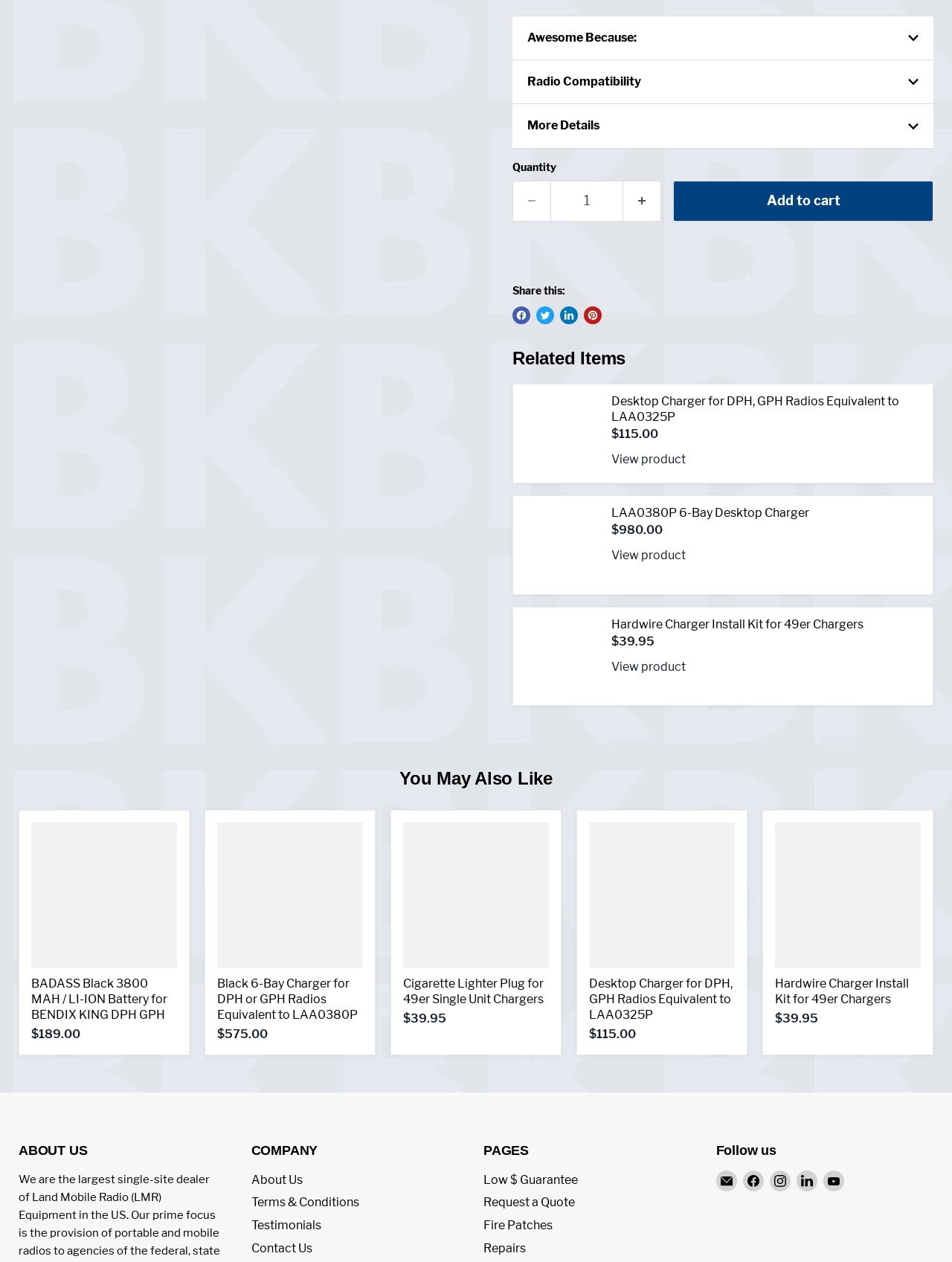Analyze the image and give a detailed response to the question:
How many bays does the 'Black 6-Bay Charger for DPH or GPH Radios Equivalent to LAA0380P' have?

I found the answer by looking at the name of the product, which explicitly states that it is a 6-bay charger.